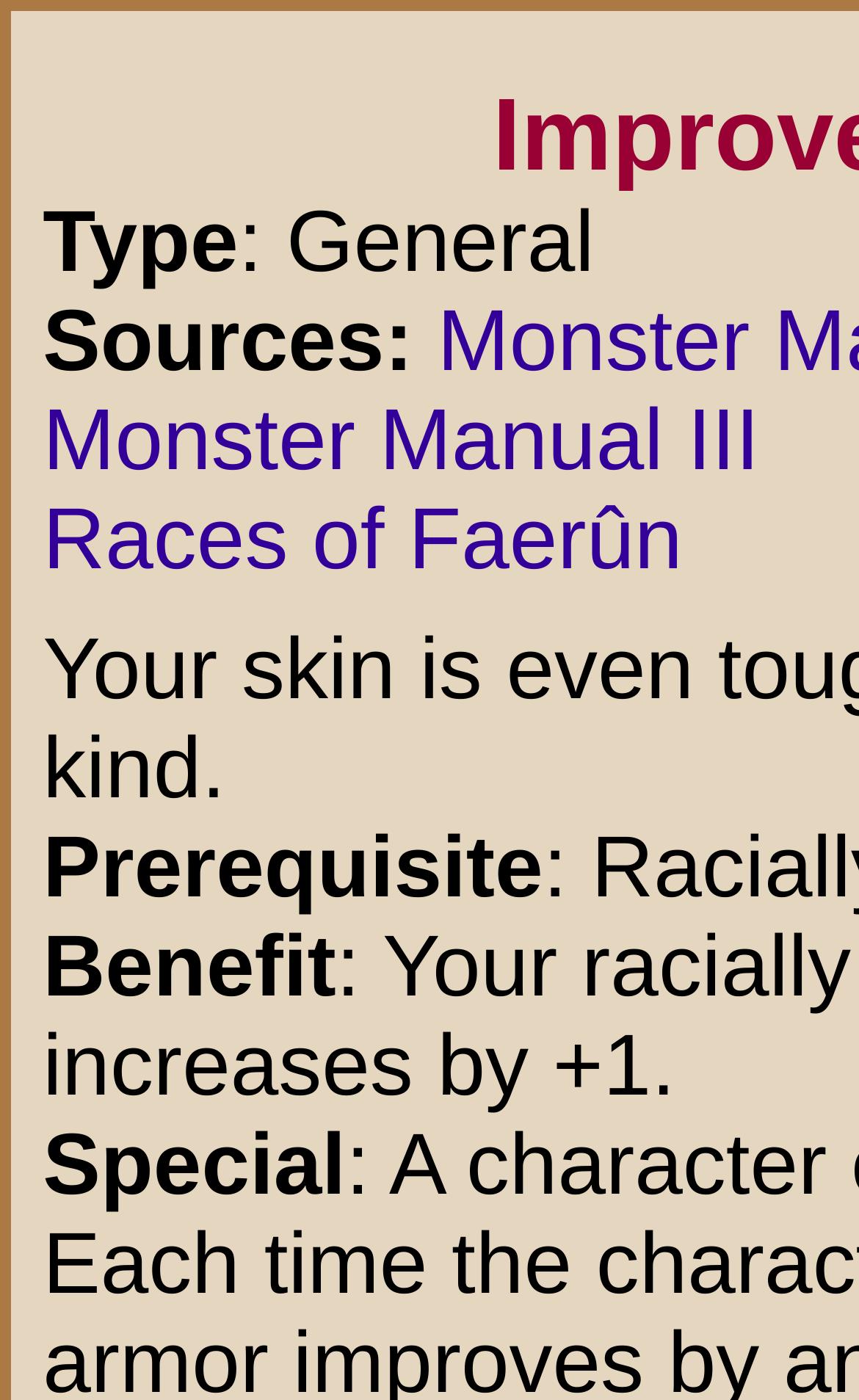Write an extensive caption that covers every aspect of the webpage.

The webpage is about the "Improved Natural Armor Feat". At the top, there is a section with two labels, "Type" and ": General", positioned side by side. Below this section, there is a "Sources" label, followed by two links, "Monster Manual III" and "Races of Faerûn", listed vertically. The links are aligned to the left and take up about half of the page's width. 

Further down, there are three sections with labels "Prerequisite", "Benefit", and "Special", stacked vertically. These sections are also aligned to the left and occupy a similar width as the links above. The overall structure of the page is divided into clear sections, with each section containing relevant information about the "Improved Natural Armor Feat".